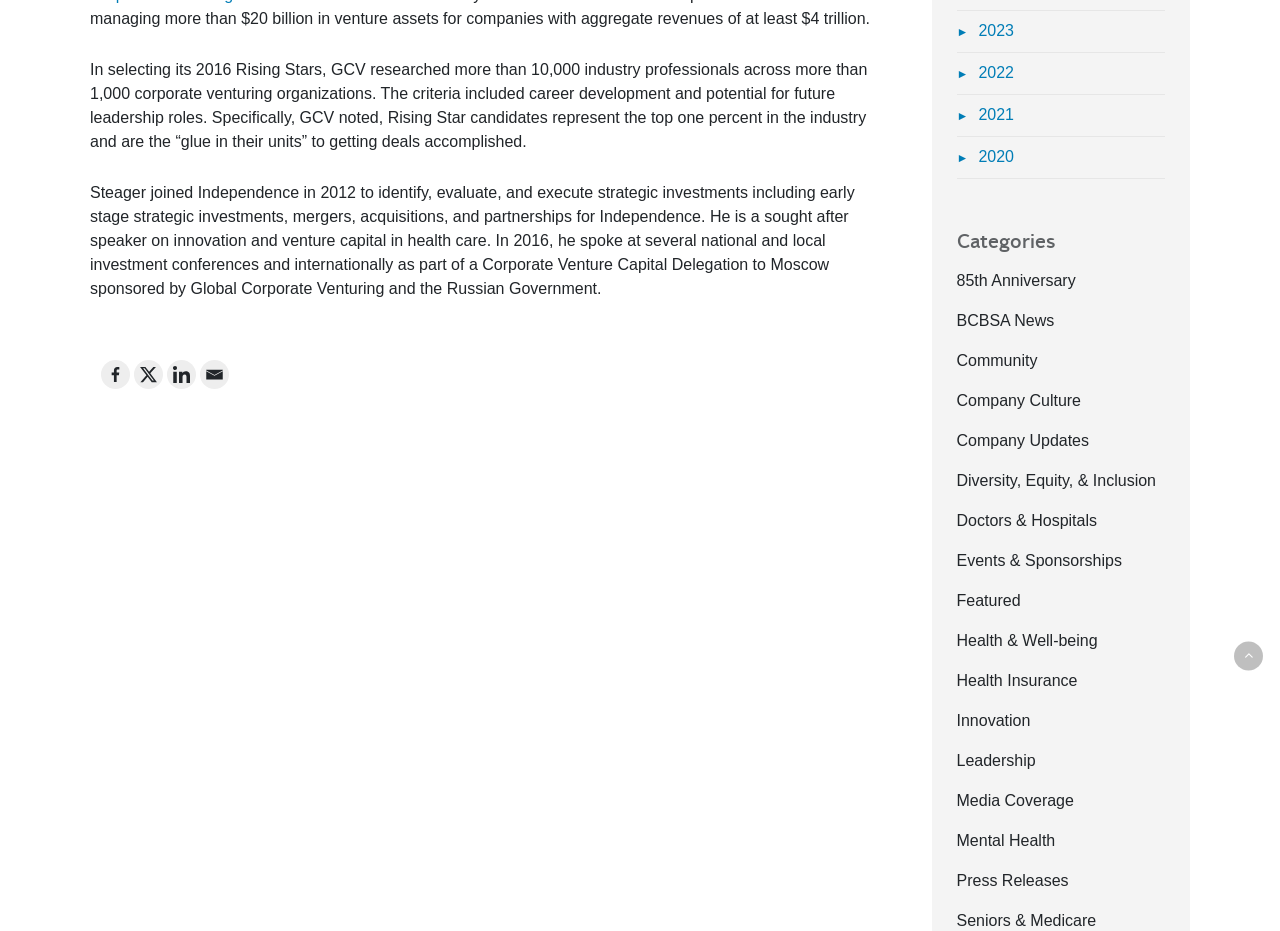Find the coordinates for the bounding box of the element with this description: "Home".

None